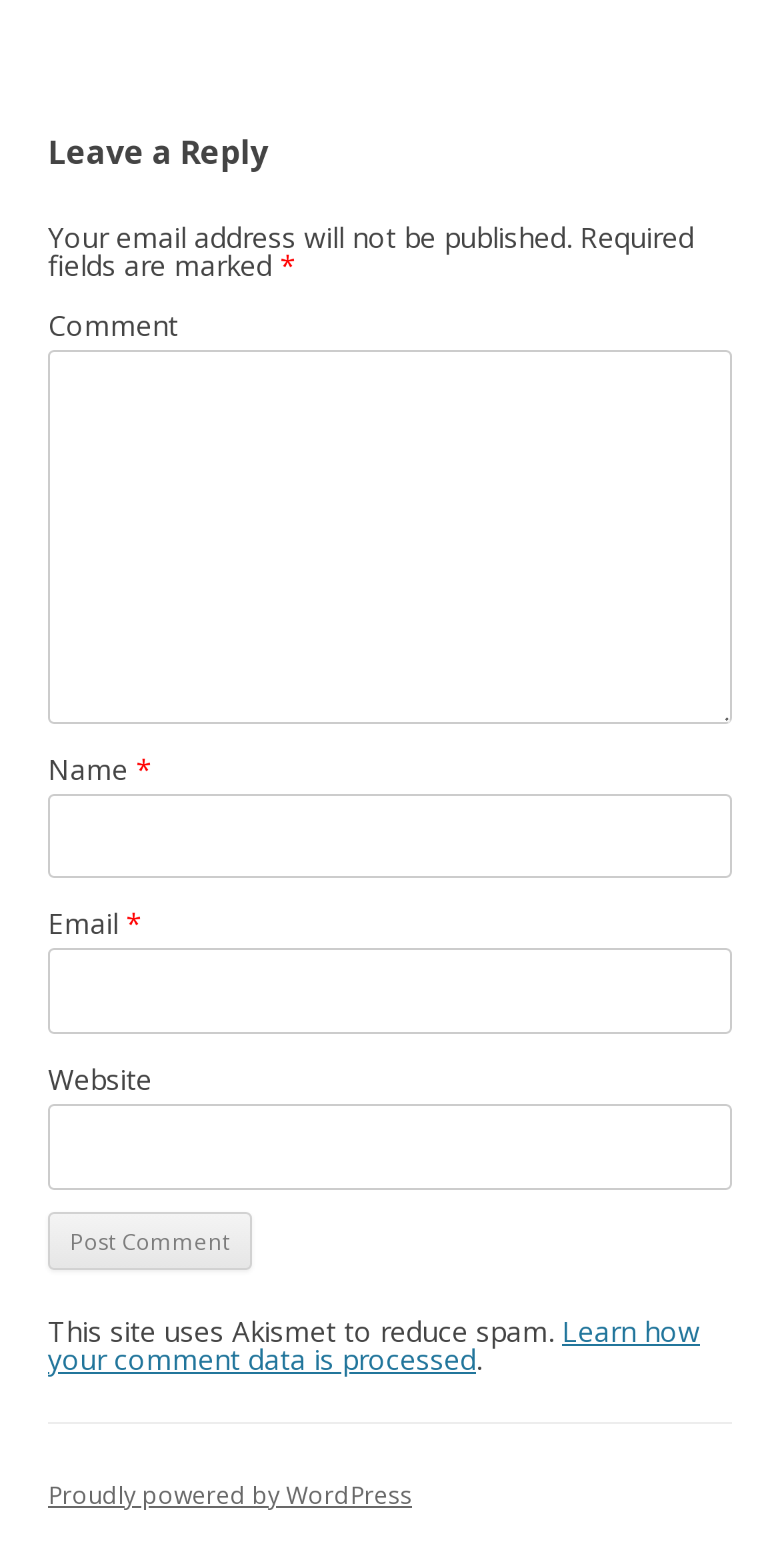What happens to comment data on this site?
Using the screenshot, give a one-word or short phrase answer.

Processed